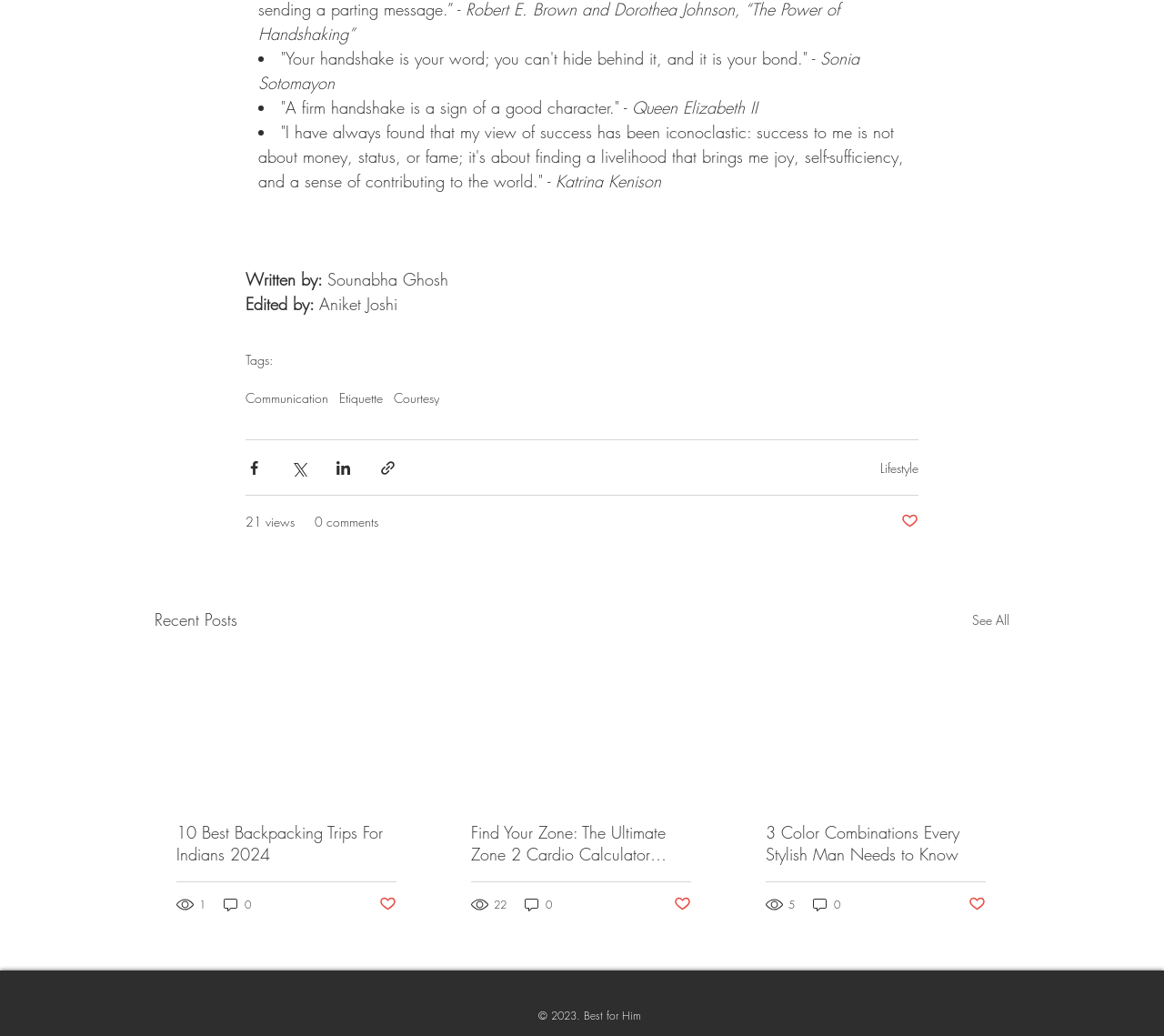How many views does the first article have?
Respond with a short answer, either a single word or a phrase, based on the image.

21 views